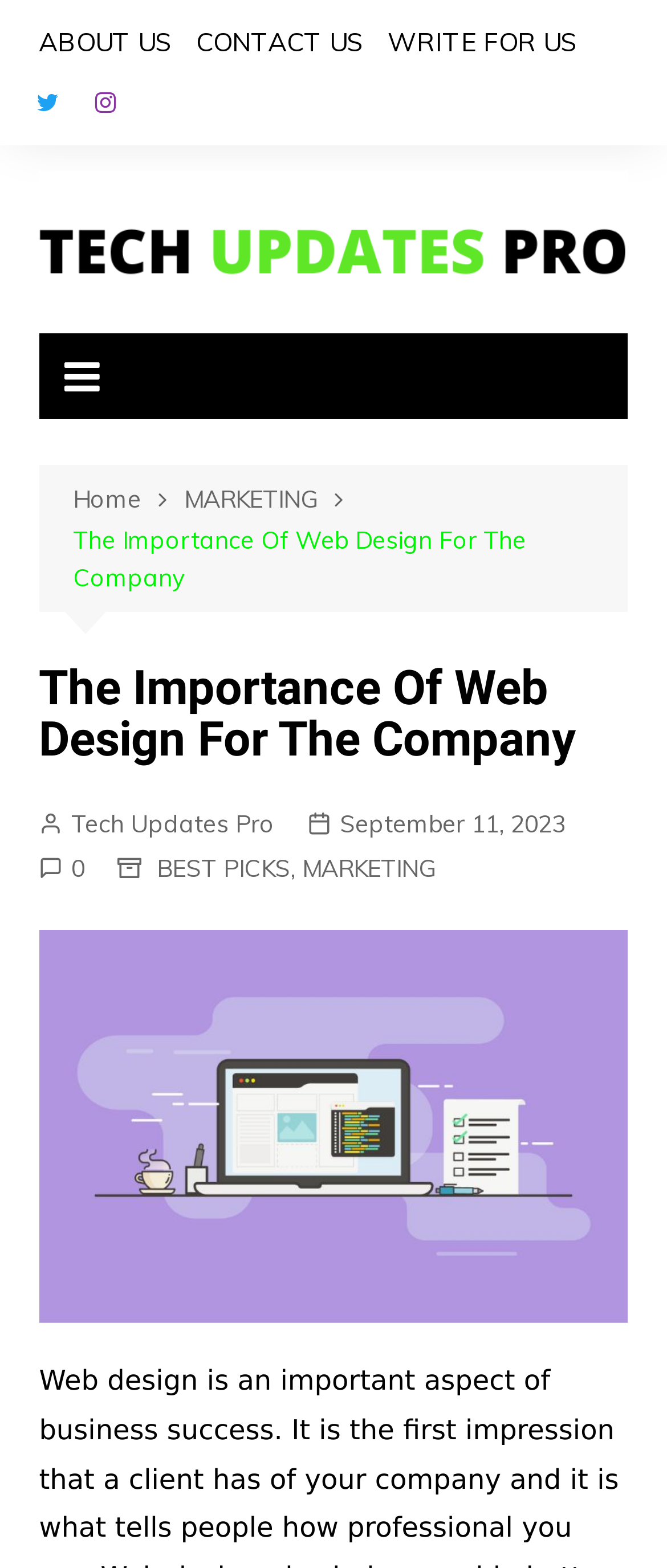Answer the following in one word or a short phrase: 
What is the company name?

Tech Updates Pro